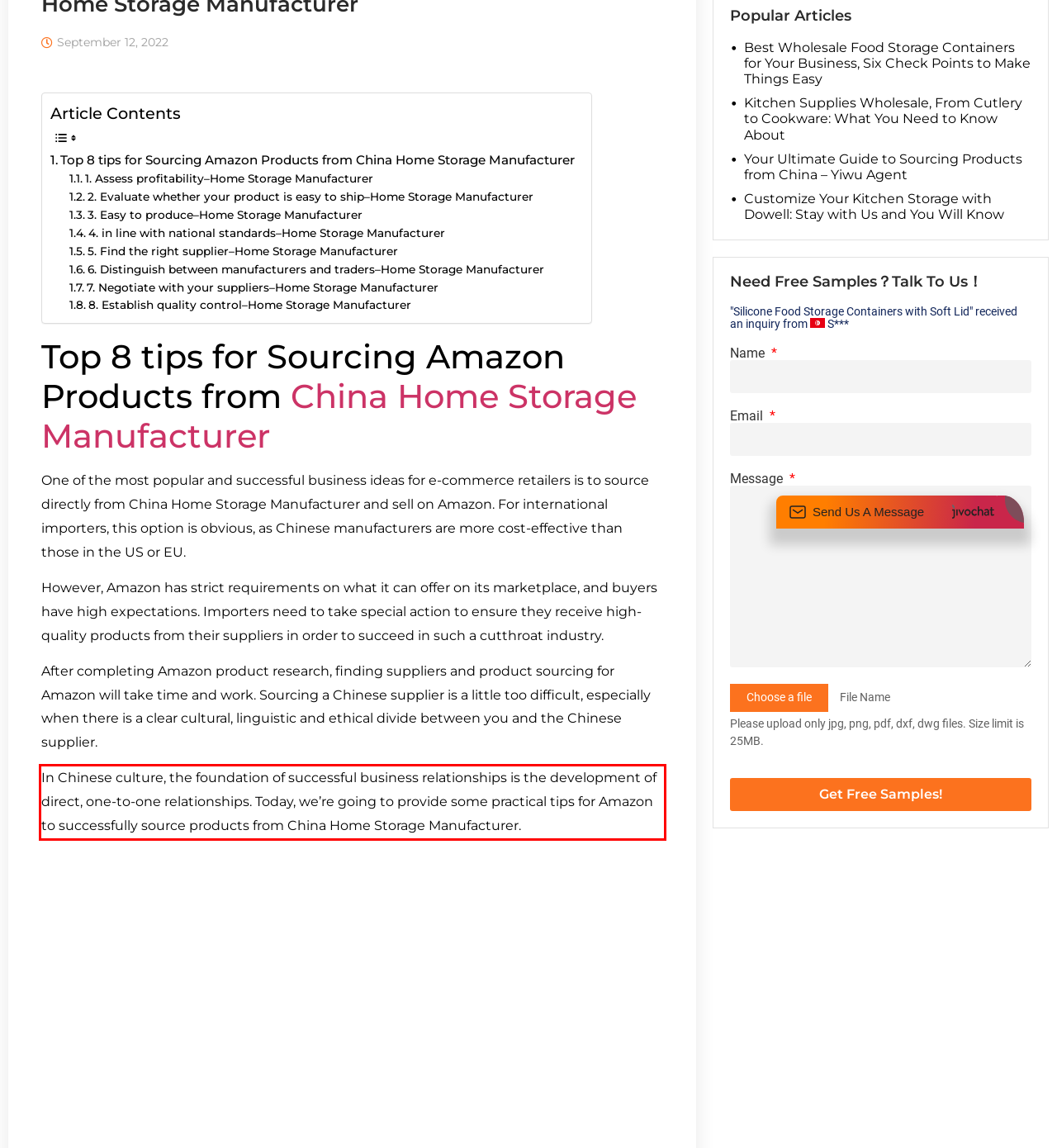Using OCR, extract the text content found within the red bounding box in the given webpage screenshot.

In Chinese culture, the foundation of successful business relationships is the development of direct, one-to-one relationships. Today, we’re going to provide some practical tips for Amazon to successfully source products from China Home Storage Manufacturer.